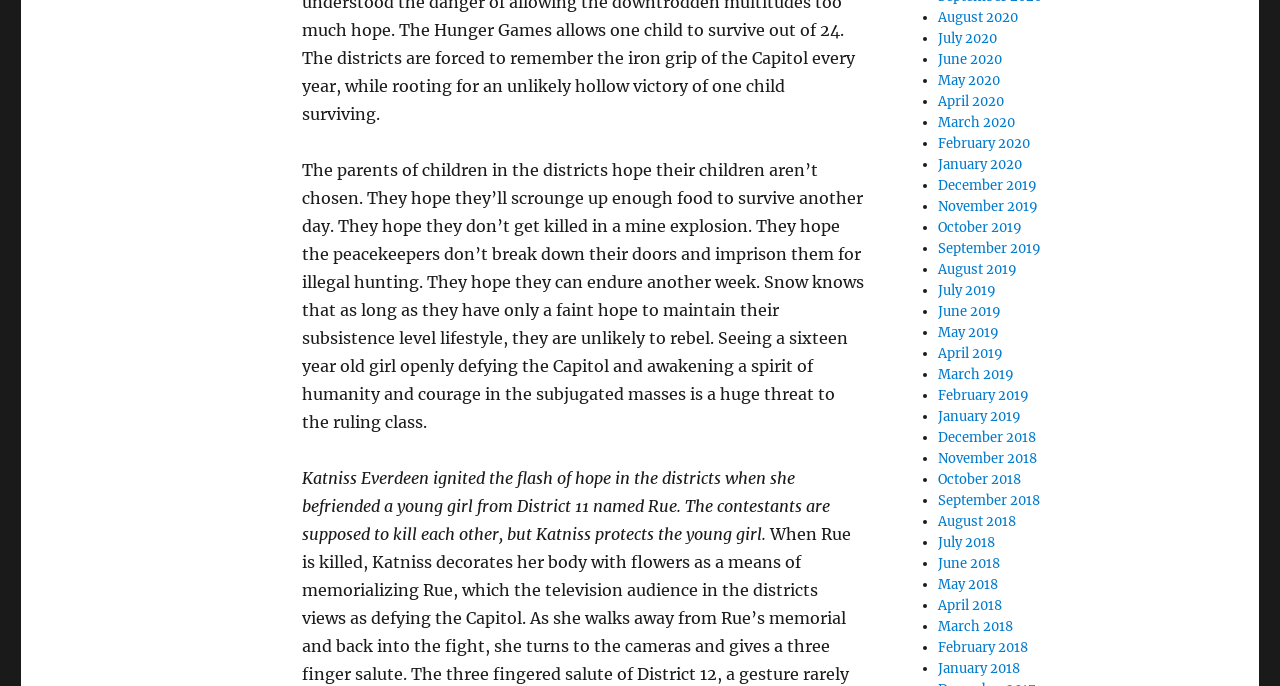Locate the bounding box coordinates of the clickable part needed for the task: "View August 2020".

[0.733, 0.013, 0.795, 0.038]